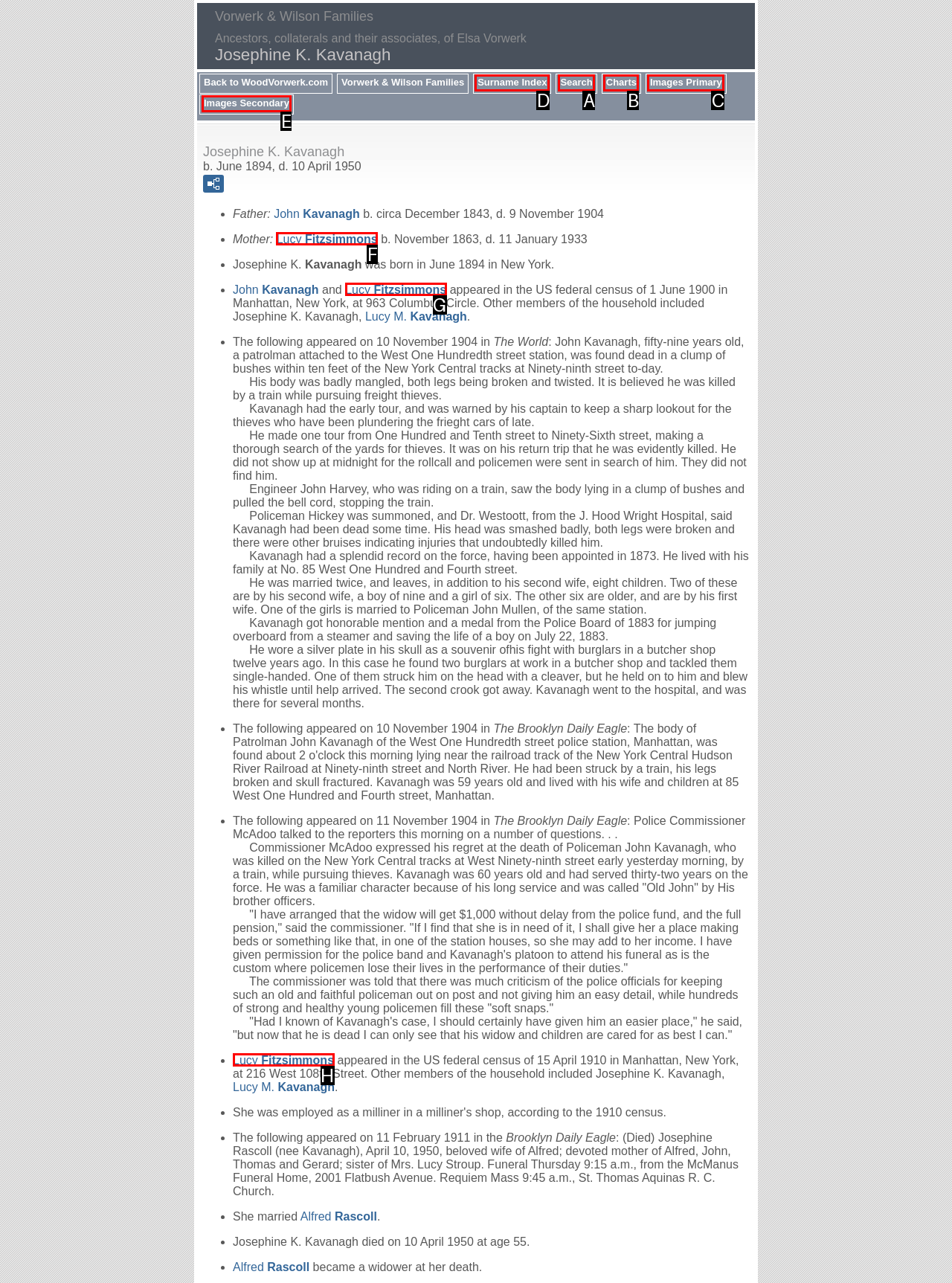What is the letter of the UI element you should click to View the 'Surname Index'? Provide the letter directly.

D